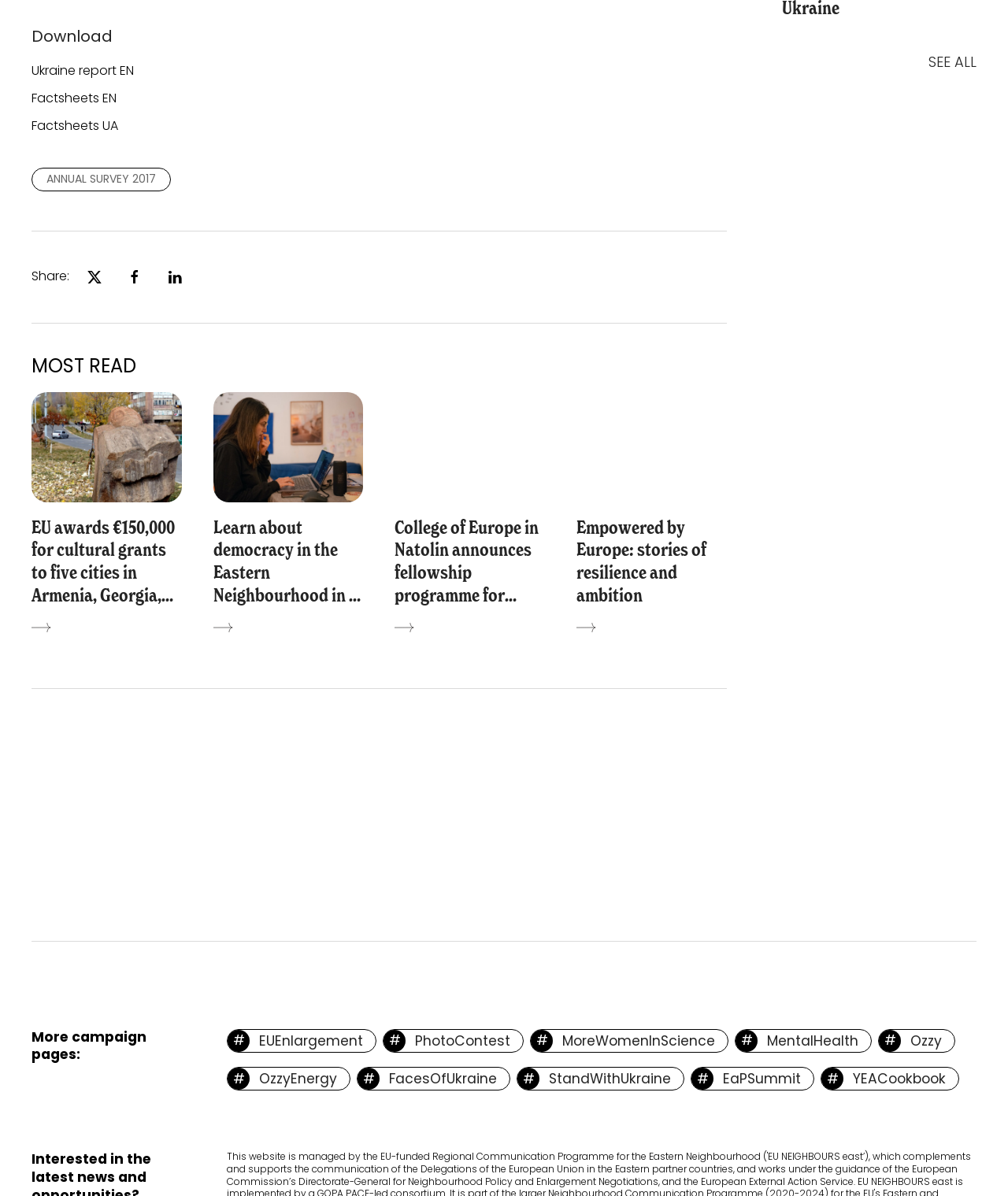Determine the bounding box coordinates for the element that should be clicked to follow this instruction: "Explore EU Enlargement". The coordinates should be given as four float numbers between 0 and 1, in the format [left, top, right, bottom].

[0.225, 0.86, 0.373, 0.88]